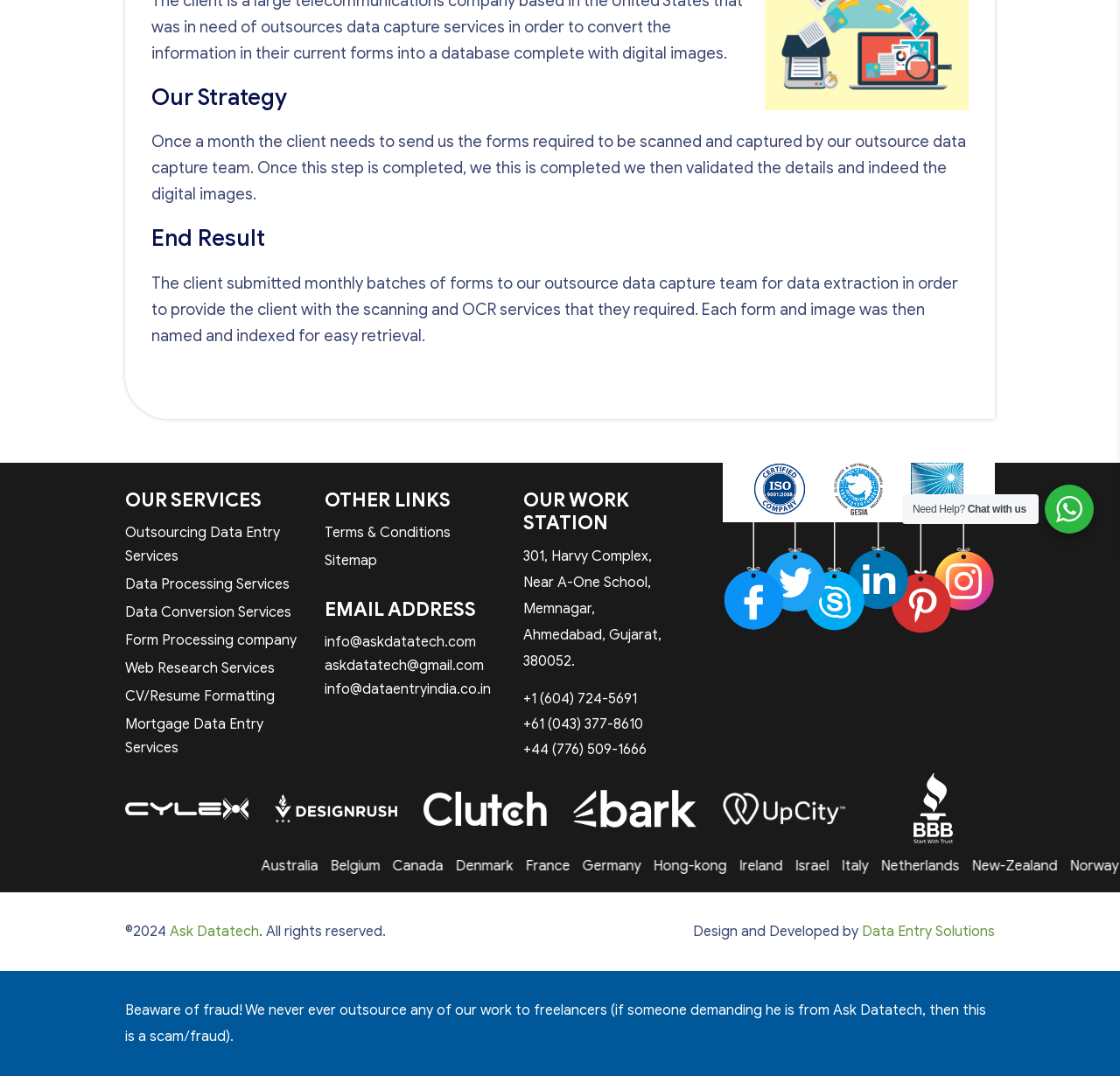Given the element description "alt="designrush"", identify the bounding box of the corresponding UI element.

[0.245, 0.738, 0.355, 0.765]